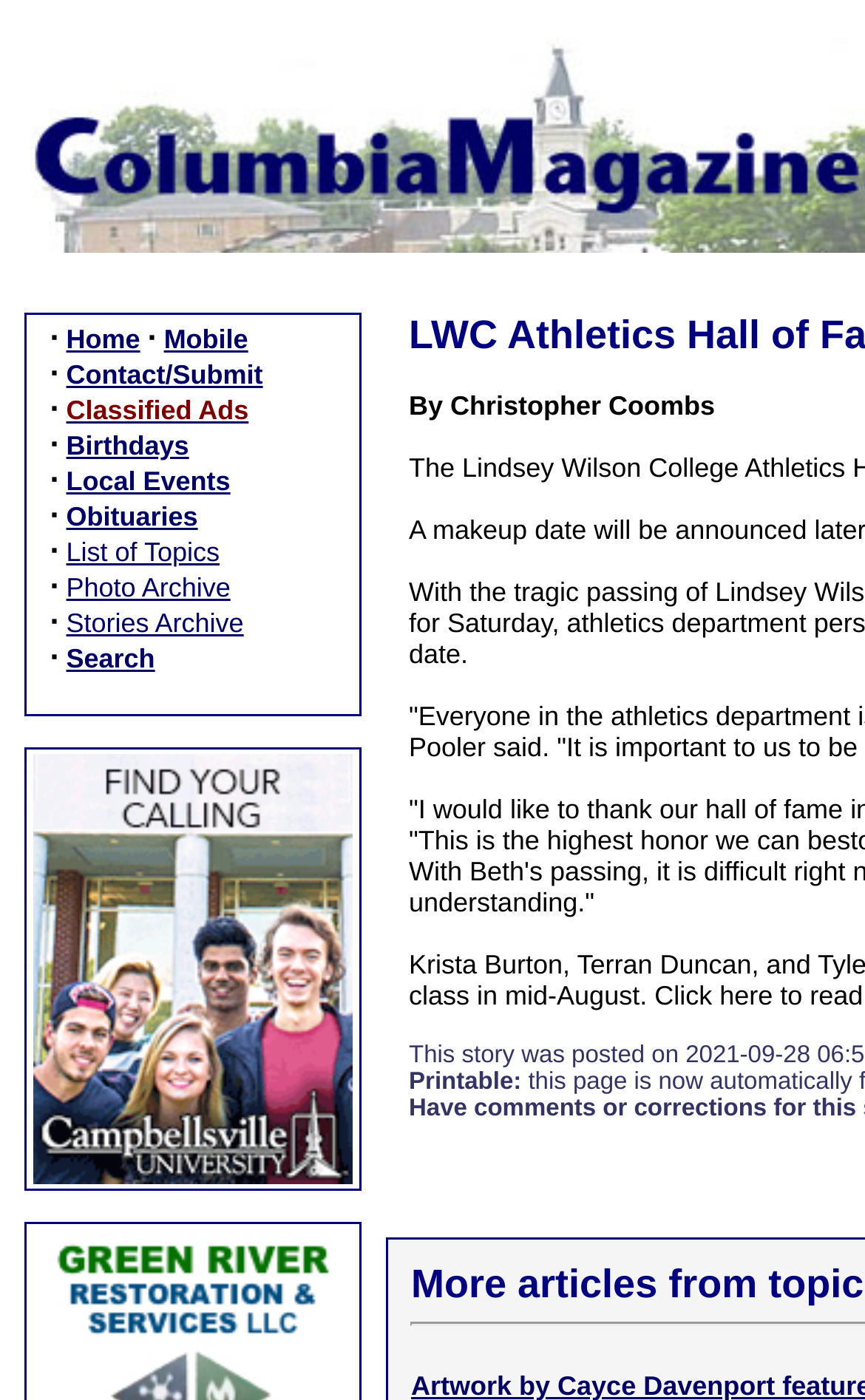Given the following UI element description: "Mobile", find the bounding box coordinates in the webpage screenshot.

[0.189, 0.231, 0.287, 0.253]